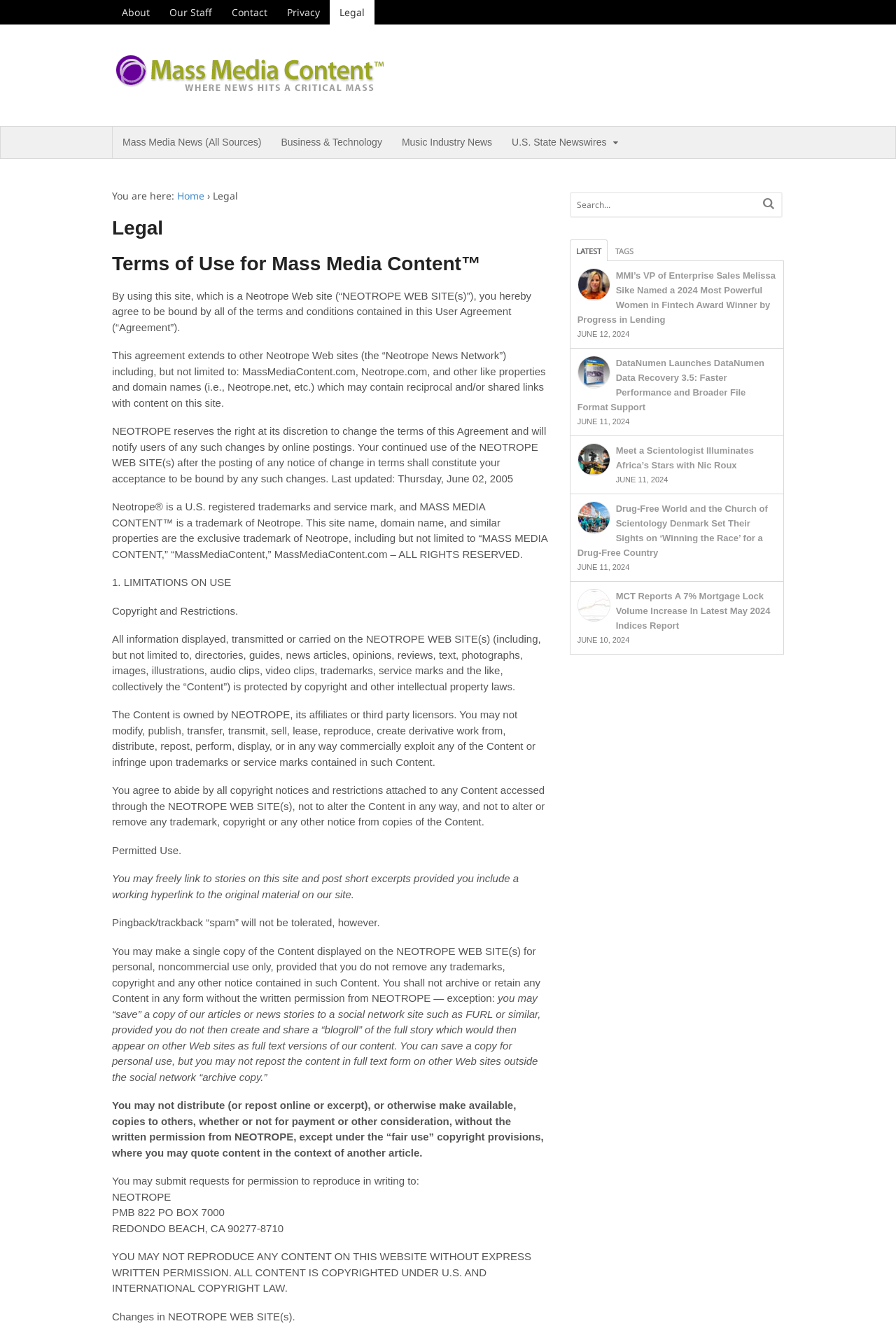Using the element description provided, determine the bounding box coordinates in the format (top-left x, top-left y, bottom-right x, bottom-right y). Ensure that all values are floating point numbers between 0 and 1. Element description: input value="Search..." name="s" value="Search..."

[0.637, 0.145, 0.849, 0.162]